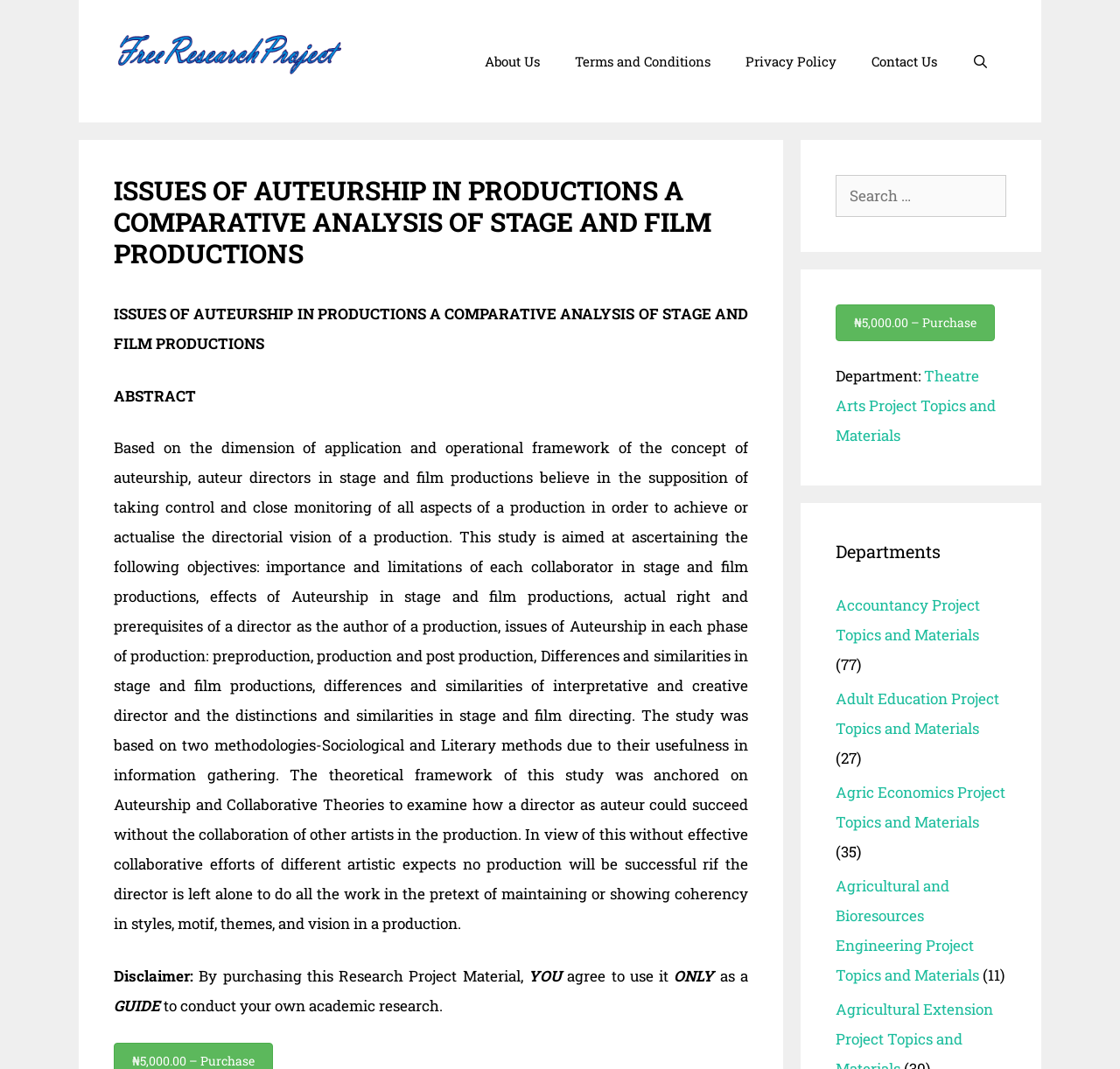Present a detailed account of what is displayed on the webpage.

This webpage appears to be a research project page, specifically focused on the topic of auteurship in stage and film productions. At the top of the page, there is a banner with the site's name and a link to "Free Research Project" accompanied by an image. Below the banner, there is a navigation menu with links to "About Us", "Terms and Conditions", "Privacy Policy", "Contact Us", and "Open Search Bar".

The main content of the page is divided into two sections. On the left side, there is a heading with the title of the research project, followed by an abstract that summarizes the project's objectives and methodology. The abstract is a lengthy text that explains the concept of auteurship, the importance of collaboration in stage and film productions, and the research methods used to examine the topic.

On the right side of the page, there is a complementary section that contains a search box with a label "Search for:" and a button to purchase the research project for ₦5,000.00. Below the search box, there is a list of departments with links to project topics and materials, including Theatre Arts, Accountancy, Adult Education, Agric Economics, and Agricultural and Bioresources Engineering. Each department is accompanied by a number in parentheses, indicating the number of project topics and materials available.

At the bottom of the page, there is a disclaimer notice that explains the terms of use for the research project material.